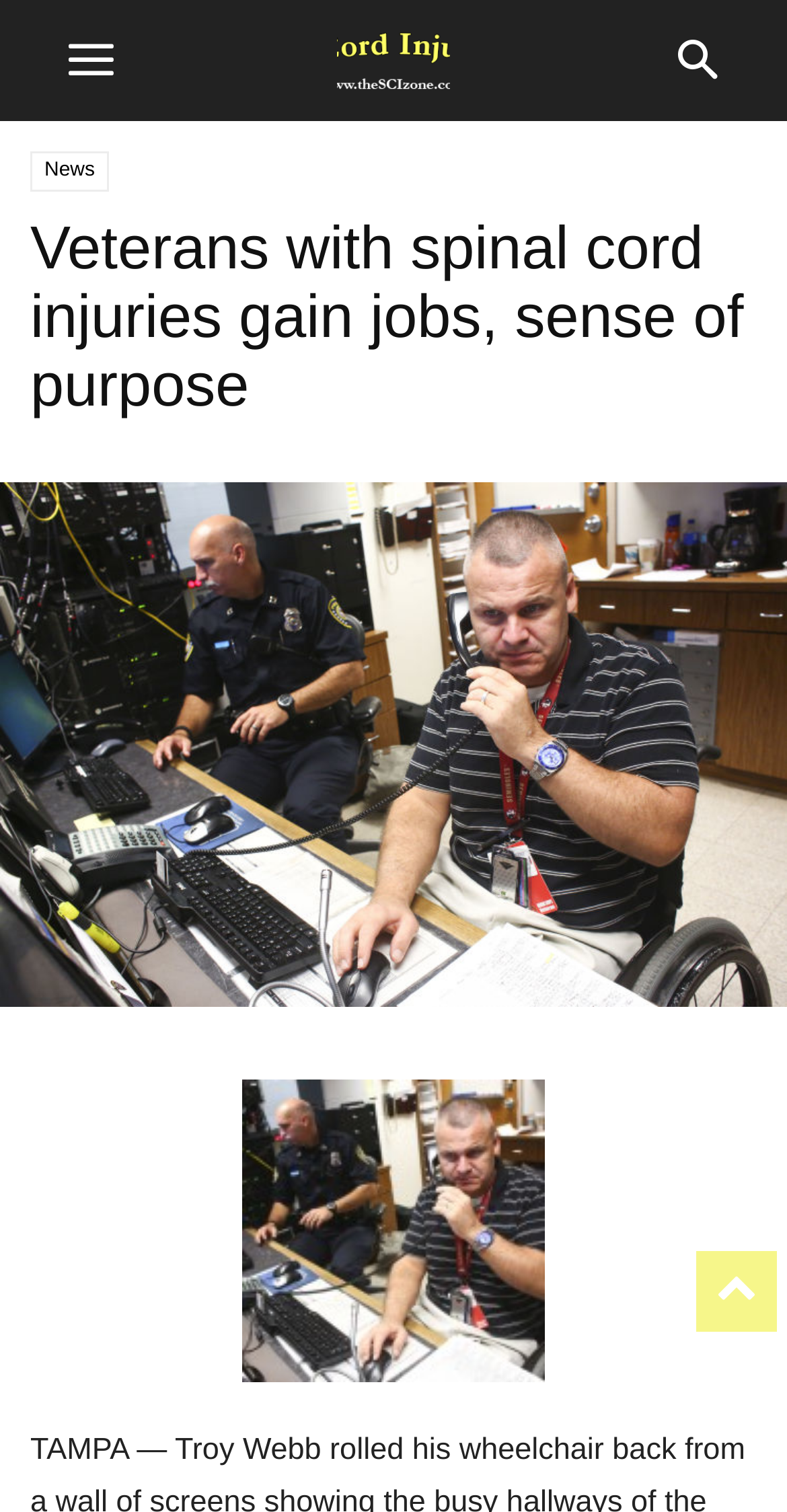What is the main topic of the webpage?
Using the visual information, reply with a single word or short phrase.

Veterans with spinal cord injuries